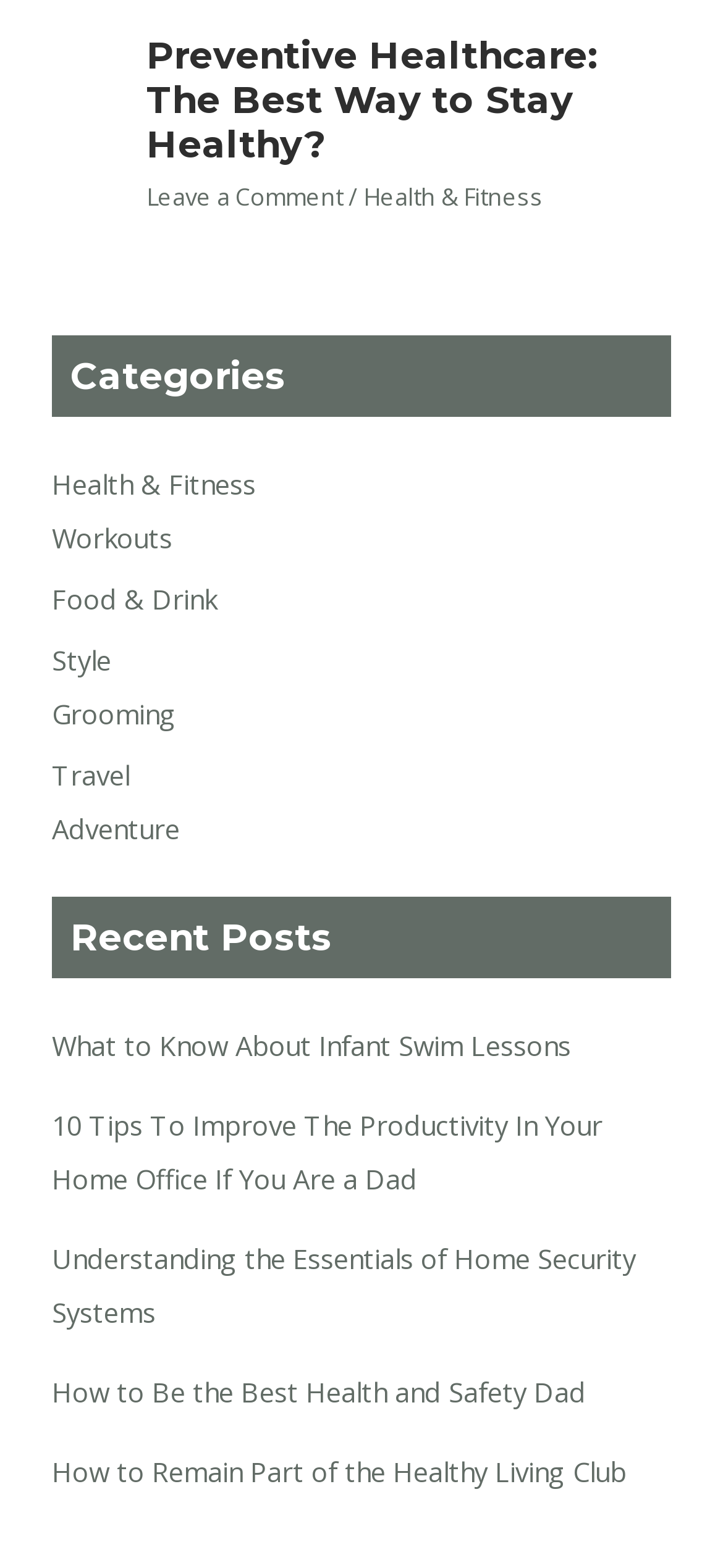Select the bounding box coordinates of the element I need to click to carry out the following instruction: "Click on the 'Preventive Healthcare: The Best Way to Stay Healthy?' link".

[0.203, 0.021, 0.828, 0.106]